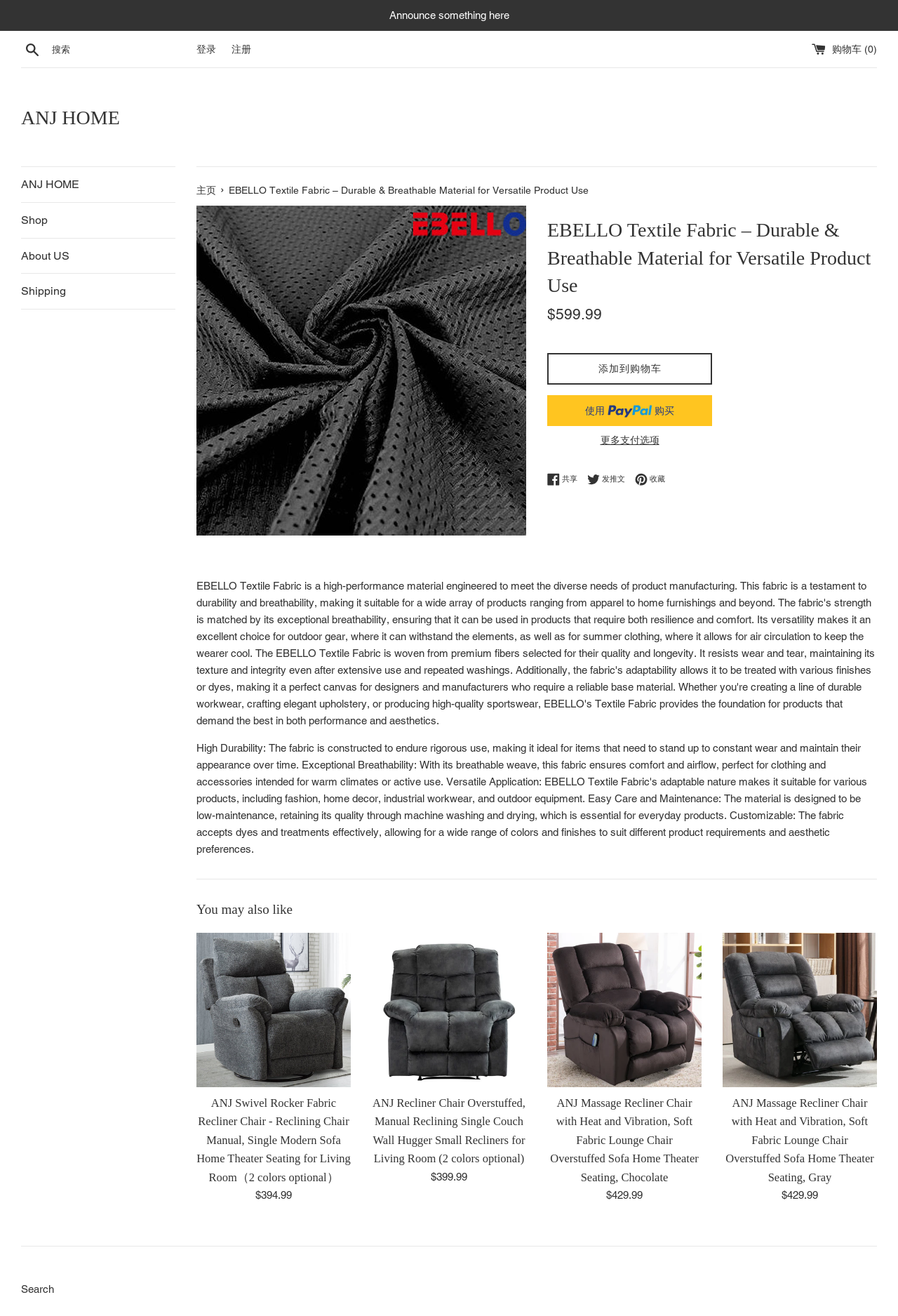Given the element description 发推文 在 Twitter 上发推文, predict the bounding box coordinates for the UI element in the webpage screenshot. The format should be (top-left x, top-left y, bottom-right x, bottom-right y), and the values should be between 0 and 1.

[0.654, 0.359, 0.704, 0.369]